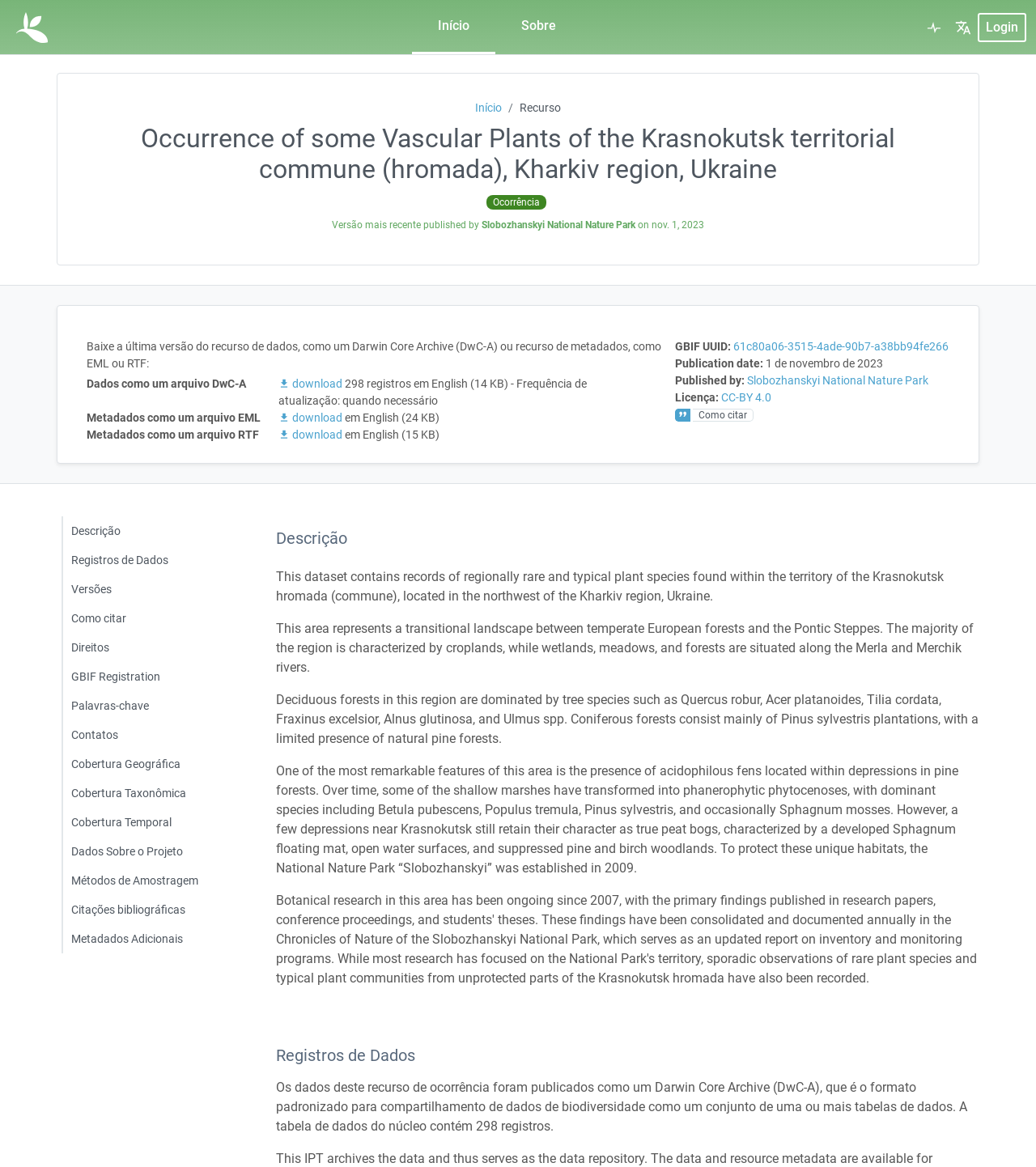What is the location of the Krasnokutsk hromada?
Look at the image and provide a detailed response to the question.

The location of the Krasnokutsk hromada can be found in the description section of the webpage, which states that it is located in the northwest of the Kharkiv region, Ukraine.